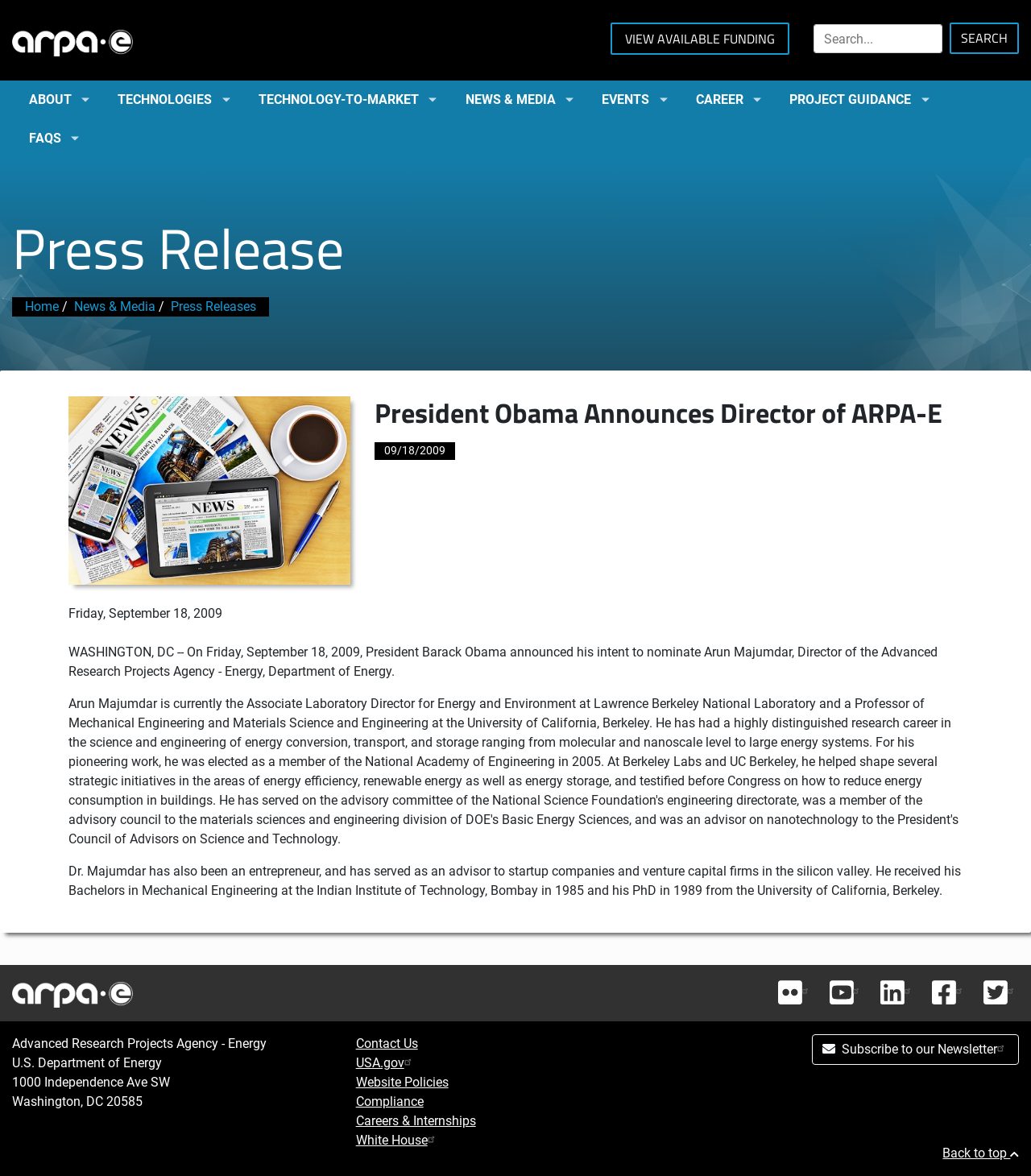Answer the following in one word or a short phrase: 
What is the address of the U.S. Department of Energy?

1000 Independence Ave SW, Washington, DC 20585